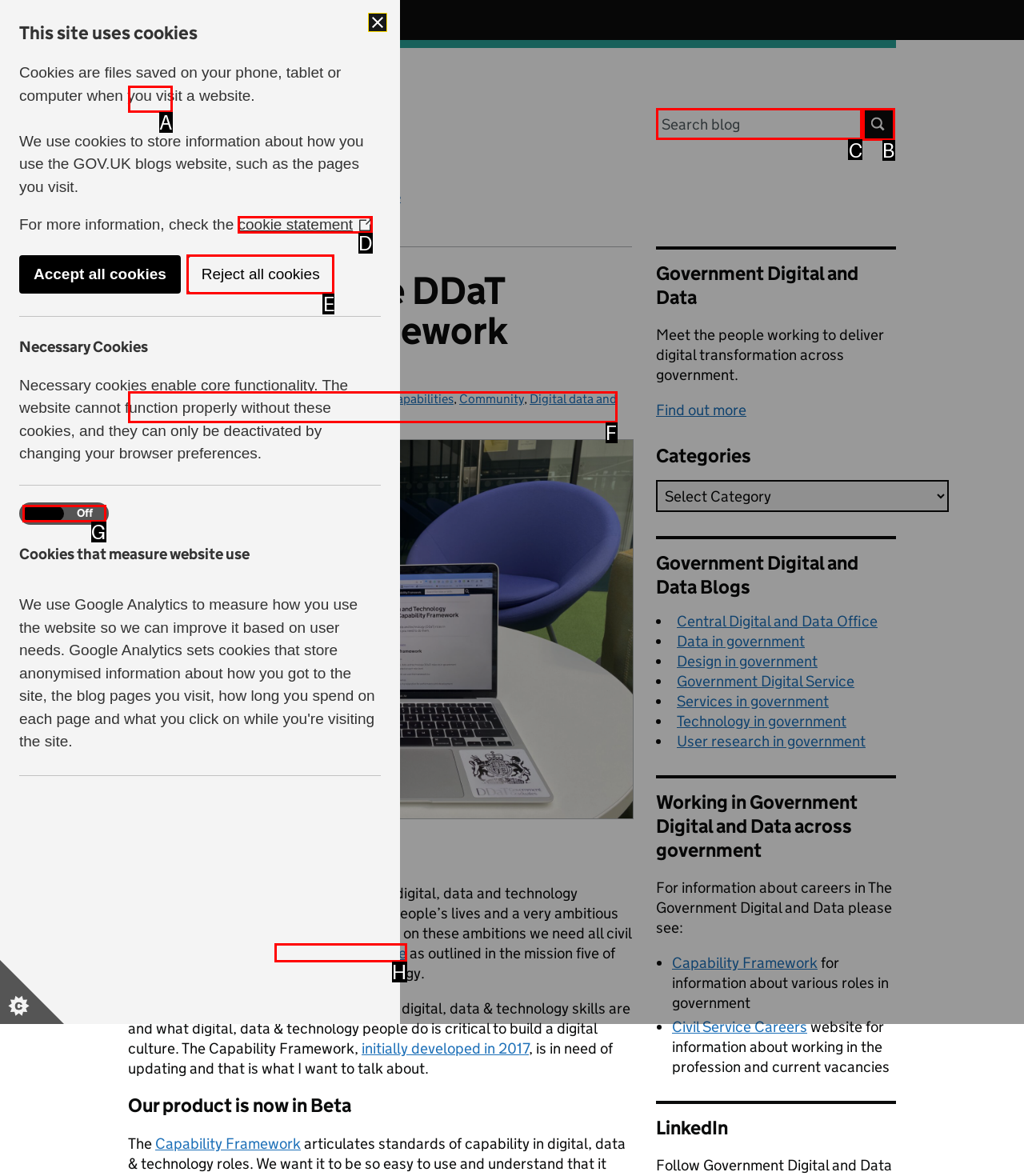Select the correct option from the given choices to perform this task: Search for:. Provide the letter of that option.

C